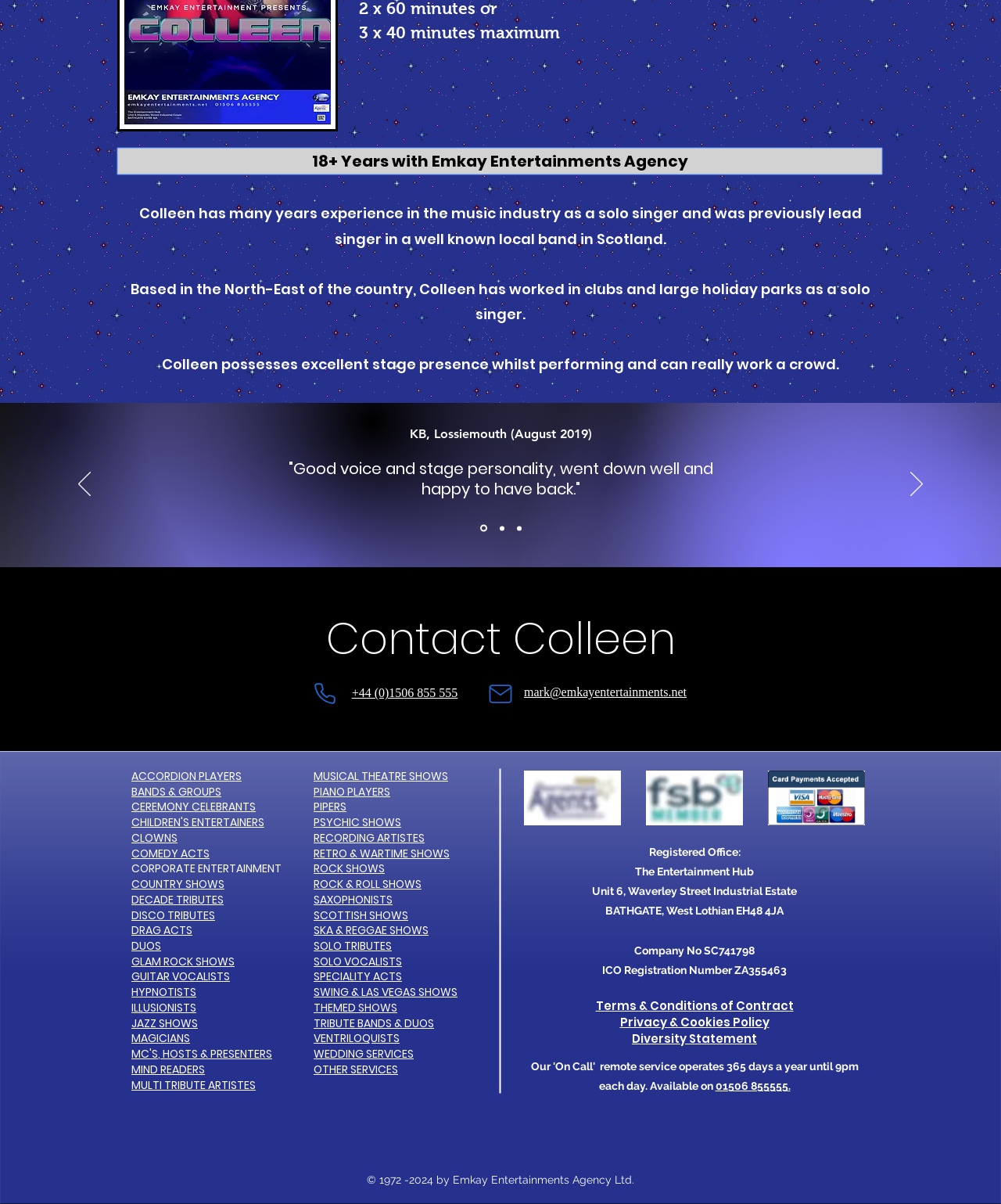Using the details in the image, give a detailed response to the question below:
How many navigation links are there in the Slideshow section?

In the Slideshow section, there are three navigation links: 'Section1SlideShowItem1MediaImage1RuleNoFaceImage', 'Copy of Section1SlideShowItem1MediaImage1RuleNoFaceImage', and 'Copy of Copy of Section1SlideShowItem1MediaImage1RuleNoFaceImage', which are all links under the navigation 'Slides'.